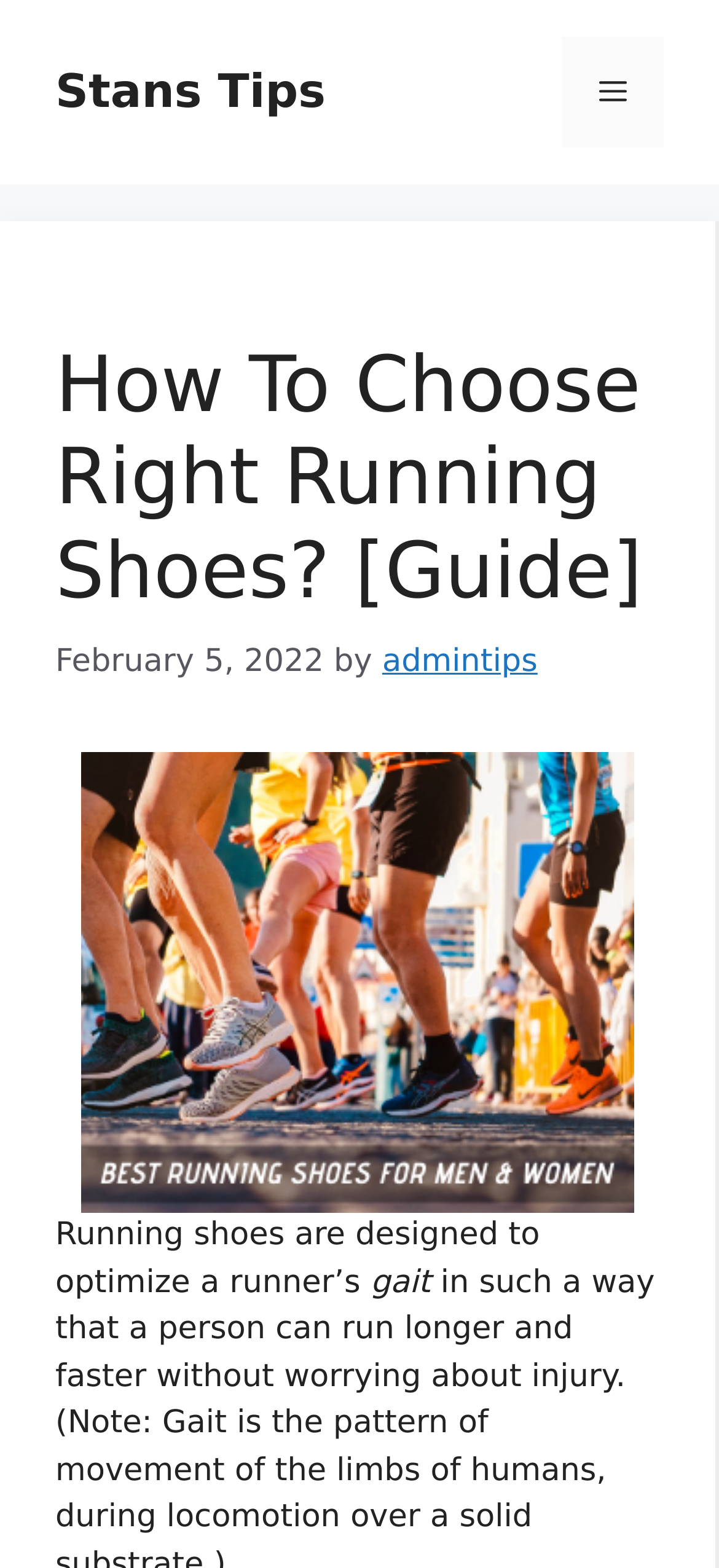What is the topic of the image?
Can you provide an in-depth and detailed response to the question?

I found the topic of the image by looking at the image element in the header section, which has an alt text 'best running shoes for men and womens'.